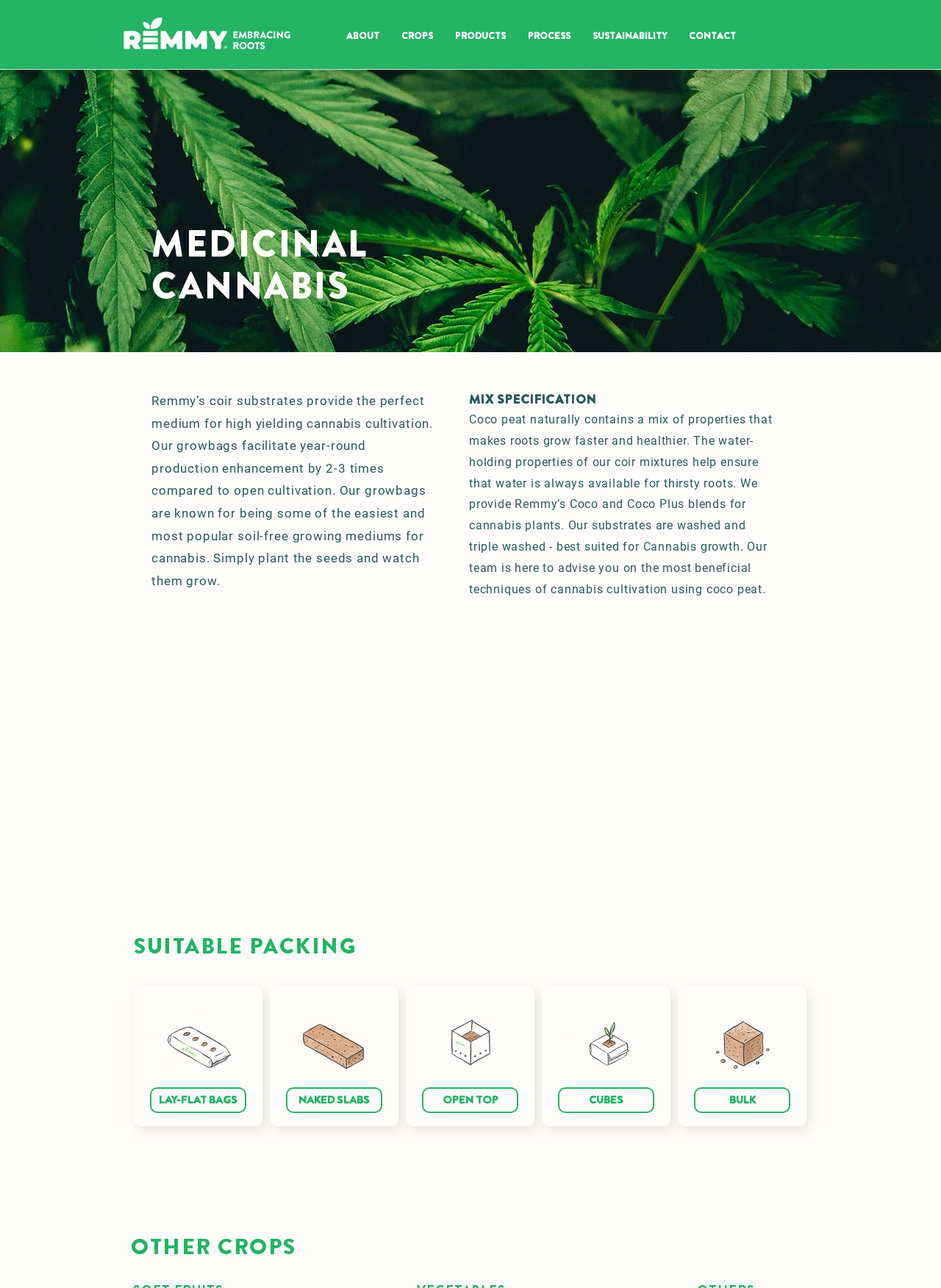Identify and generate the primary title of the webpage.

HOW CAN WE